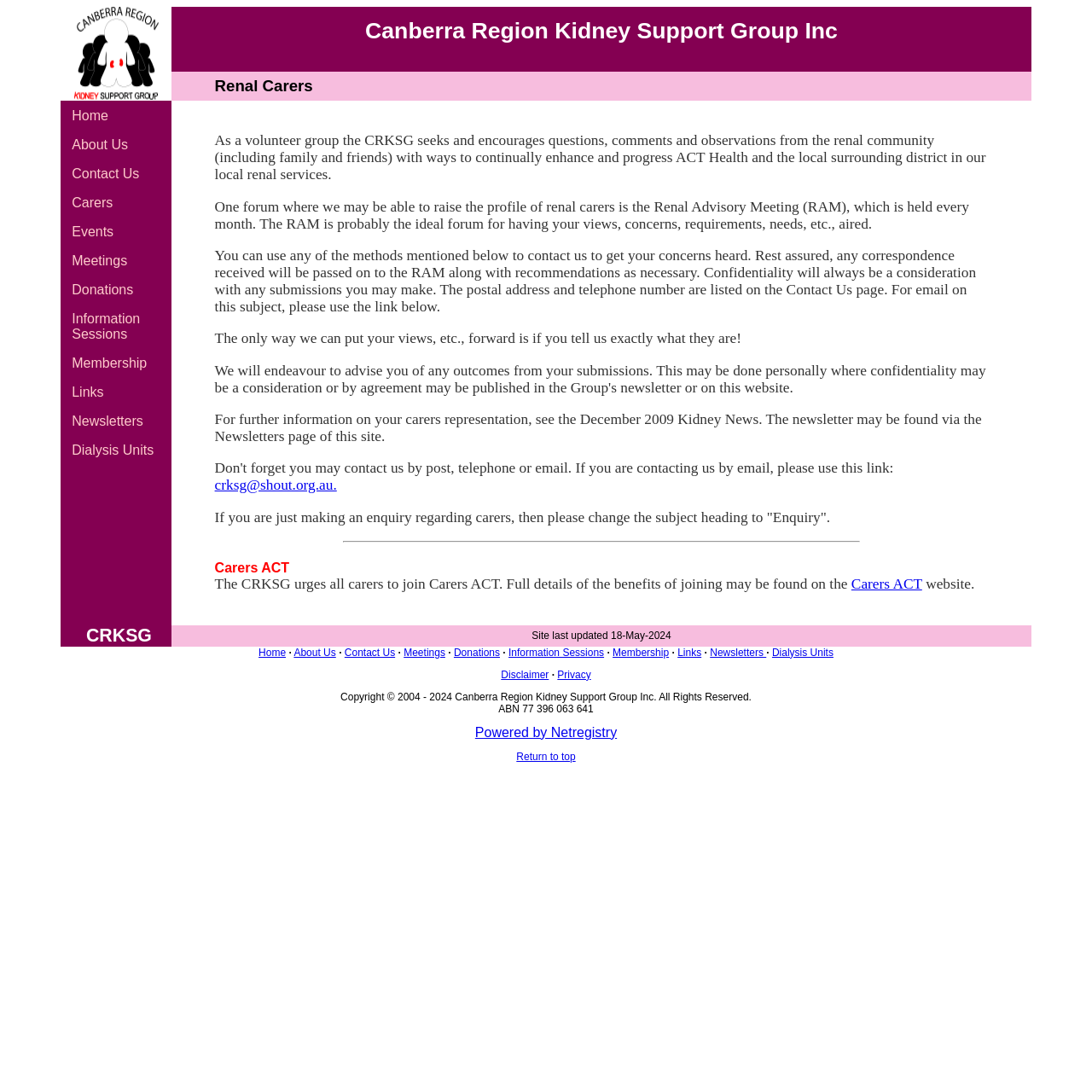Please find and report the bounding box coordinates of the element to click in order to perform the following action: "Learn more about Carers ACT". The coordinates should be expressed as four float numbers between 0 and 1, in the format [left, top, right, bottom].

[0.78, 0.528, 0.844, 0.542]